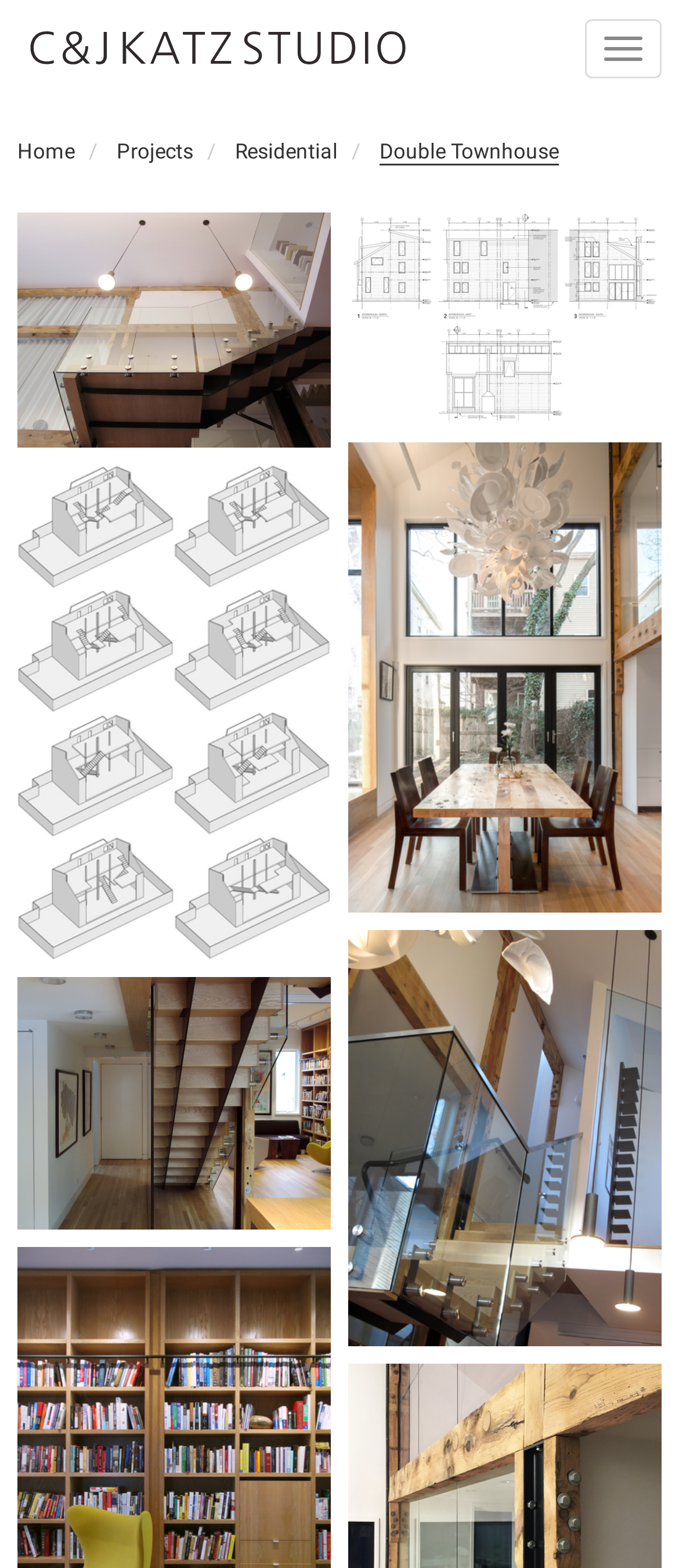Show the bounding box coordinates of the element that should be clicked to complete the task: "Explore the Projects page".

[0.172, 0.089, 0.285, 0.104]